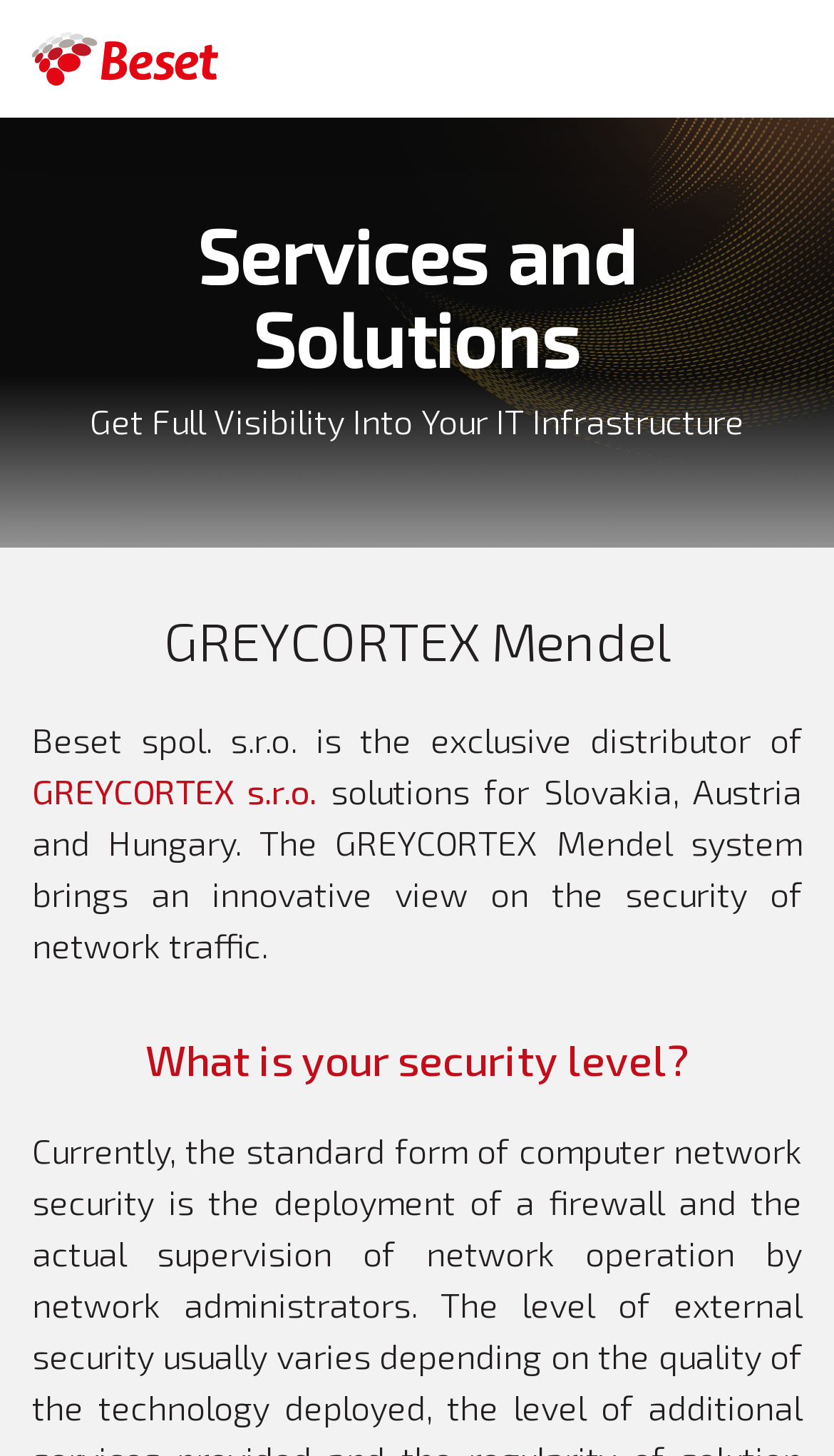Based on the description "alt="Beset - logo" title="Beset"", find the bounding box of the specified UI element.

[0.038, 0.022, 0.261, 0.059]